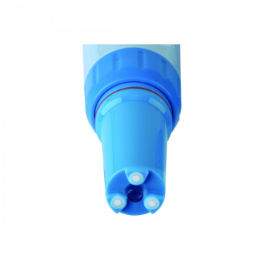How many polished sensors are on the pH electrode?
Based on the screenshot, answer the question with a single word or phrase.

Three